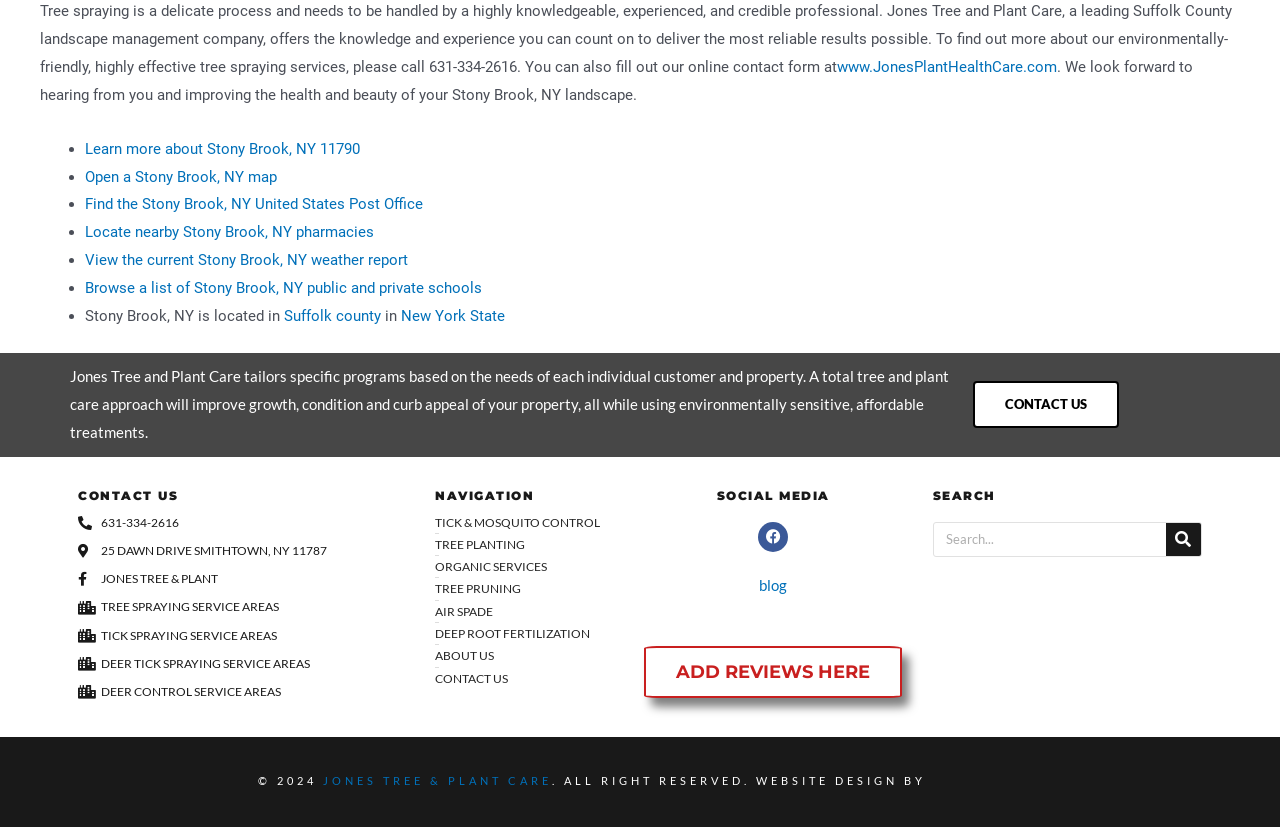Please locate the bounding box coordinates of the element's region that needs to be clicked to follow the instruction: "Open a Stony Brook, NY map". The bounding box coordinates should be provided as four float numbers between 0 and 1, i.e., [left, top, right, bottom].

[0.066, 0.203, 0.216, 0.224]